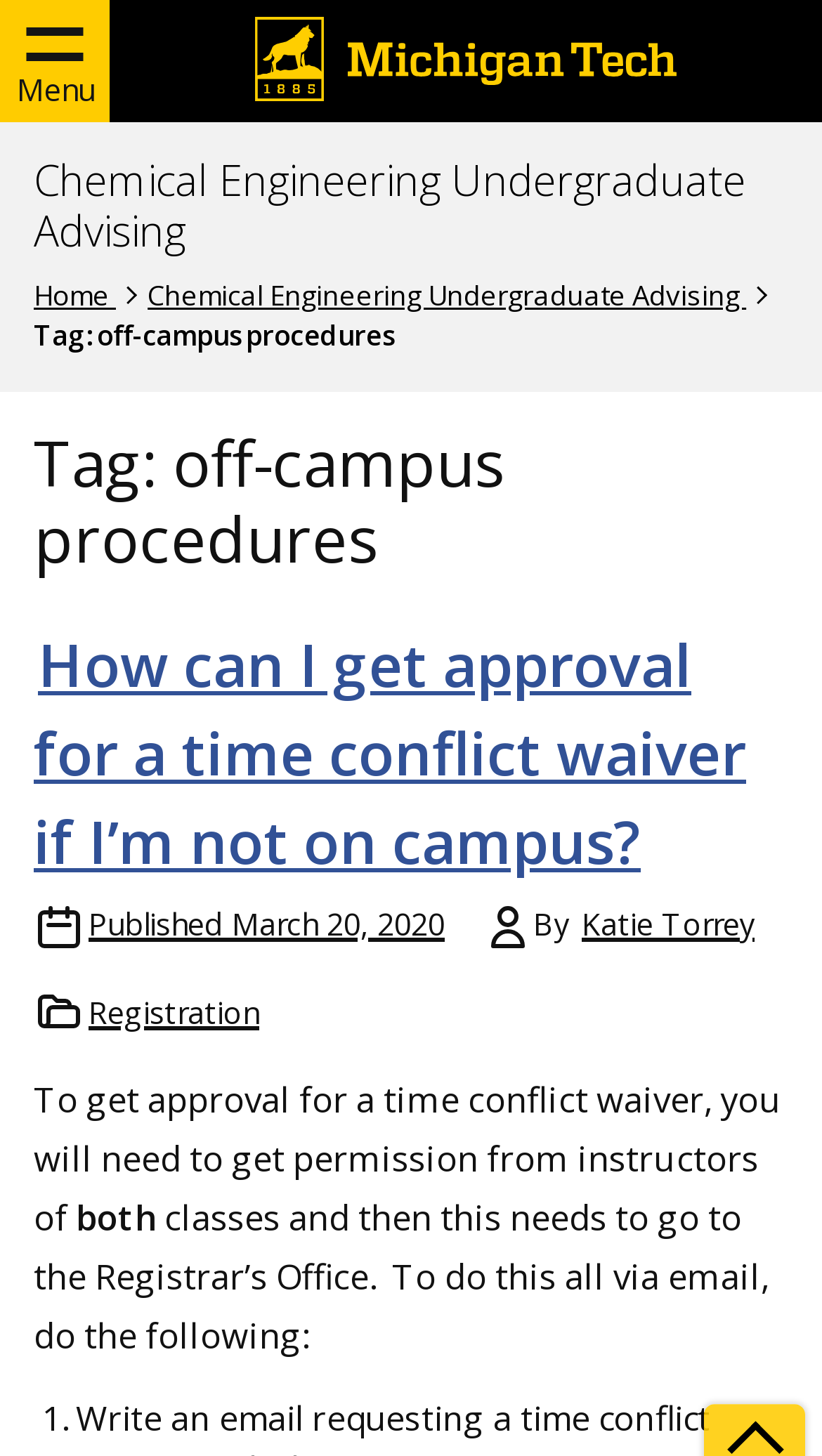Give an in-depth explanation of the webpage layout and content.

The webpage is an archive page for the tag "off-campus procedures" on the Chemical Engineering Undergraduate Advising website. At the top left corner, there is a button labeled "Menu". Next to it, on the top center, is the Michigan Tech Logo, which is an image linked to the Michigan Tech website. 

Below the logo, there is a link to the Chemical Engineering Undergraduate Advising homepage. To the right of this link, there is a navigation section labeled "breadcrumbs" that shows the current page's location in the website's hierarchy. This section contains links to the homepage and the Chemical Engineering Undergraduate Advising page, as well as static text indicating that the current page is a tag archive for "off-campus procedures".

The main content of the page is a single post titled "How can I get approval for a time conflict waiver if I’m not on campus?". This post has a link to the post itself, and below it, there is a link to the publication date, March 20, 2020. The author of the post, Katie Torrey, is credited below the publication date. 

To the right of the author's name, there is a list of categories, with a single item labeled "Registration". The main content of the post is a block of text that explains the process of getting approval for a time conflict waiver, including getting permission from instructors and submitting the request to the Registrar’s Office. The text is divided into paragraphs and includes a numbered list with a single item labeled "1.".